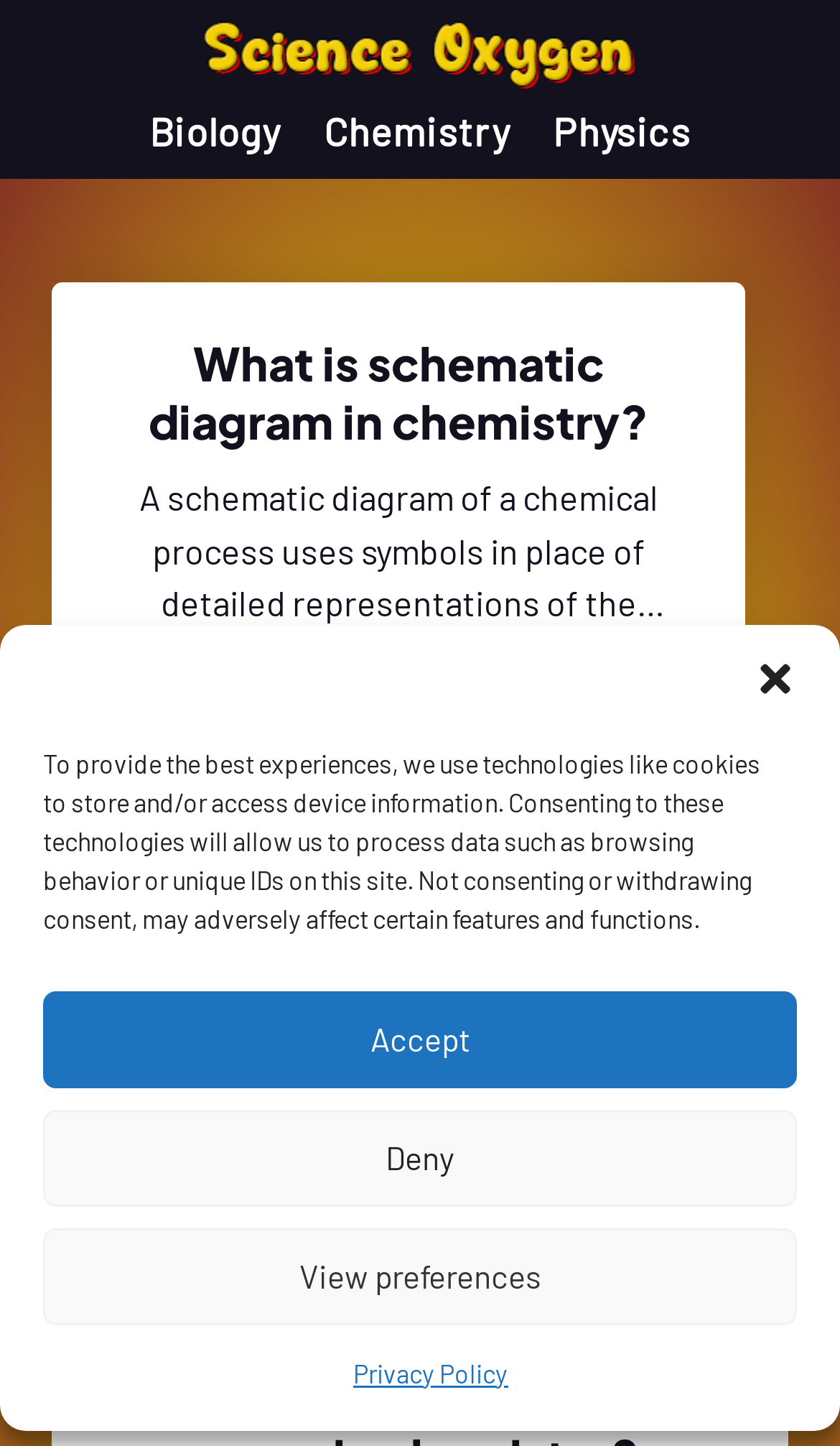Identify the bounding box of the HTML element described as: "View preferences".

[0.051, 0.849, 0.949, 0.916]